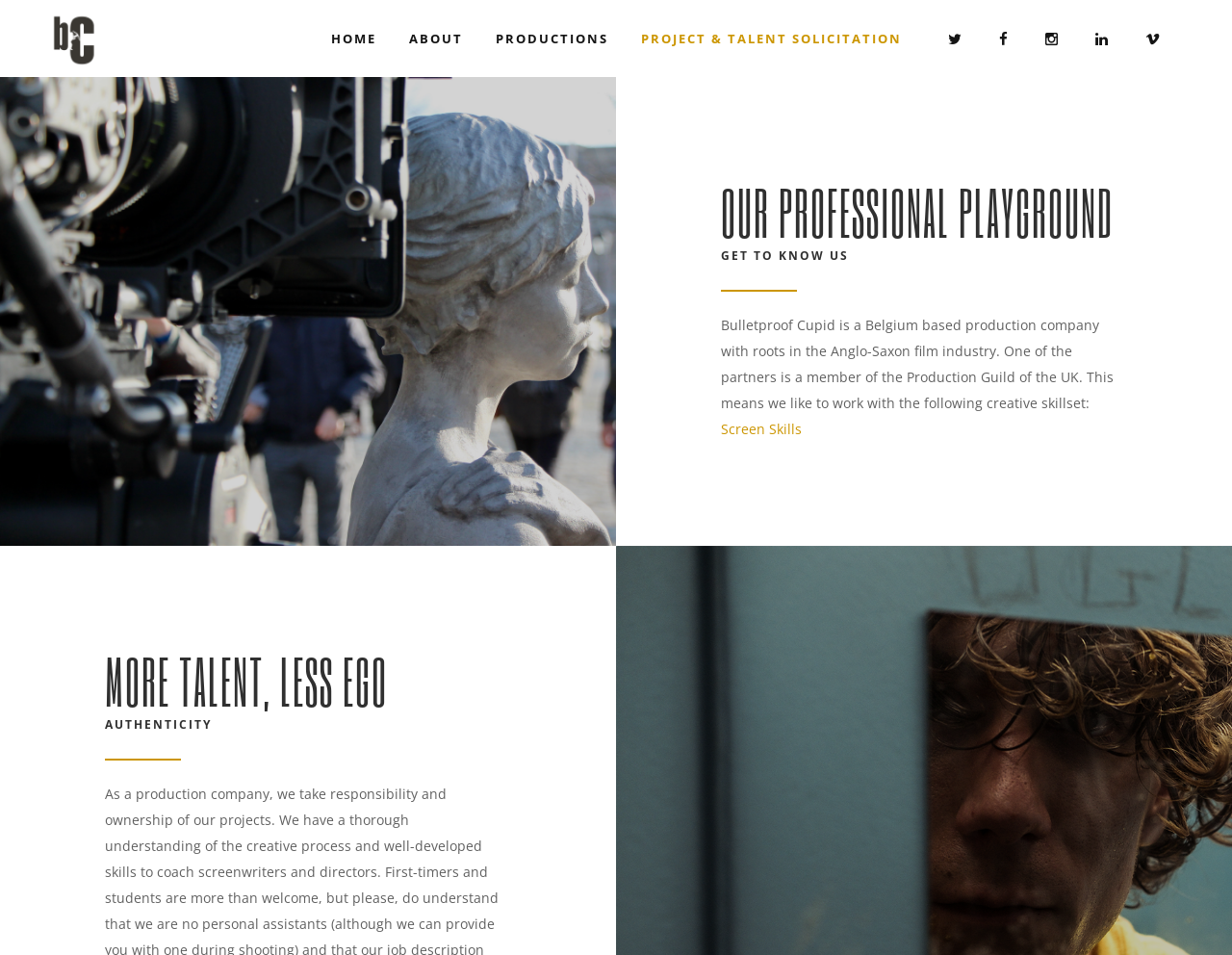From the given element description: "Co-producing with us", find the bounding box for the UI element. Provide the coordinates as four float numbers between 0 and 1, in the order [left, top, right, bottom].

[0.269, 0.037, 0.43, 0.077]